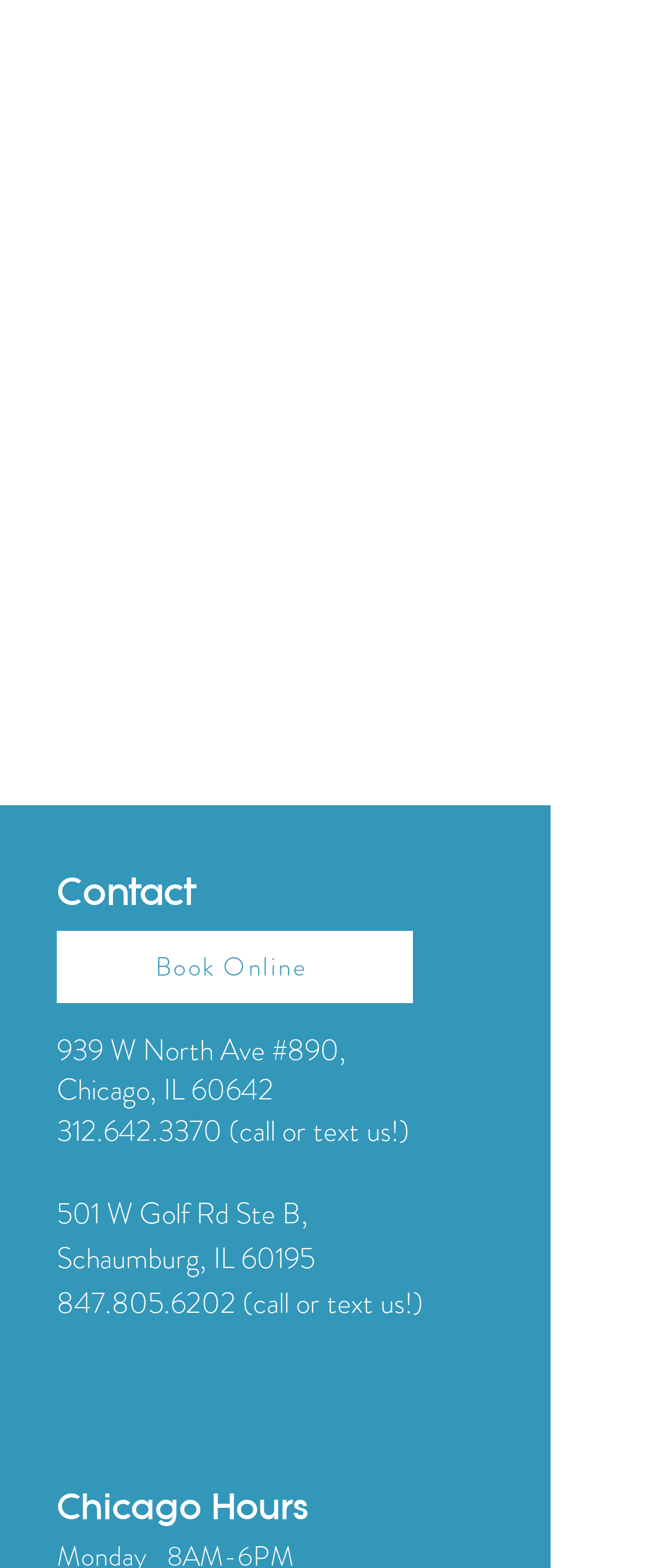What is the label for the hours section?
Please use the image to provide a one-word or short phrase answer.

Chicago Hours